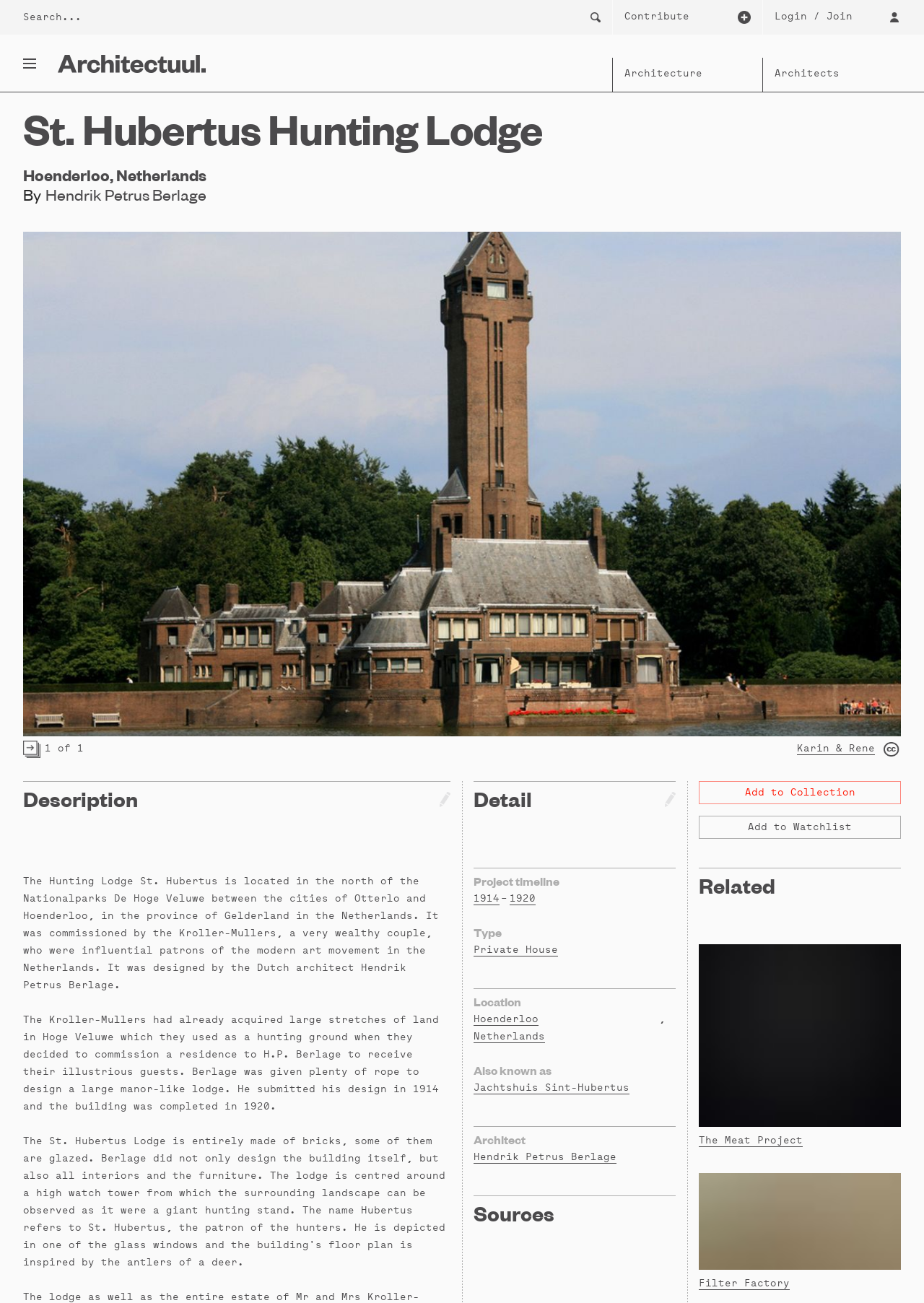Please determine the bounding box coordinates of the element to click in order to execute the following instruction: "Login or join". The coordinates should be four float numbers between 0 and 1, specified as [left, top, right, bottom].

[0.826, 0.0, 1.0, 0.027]